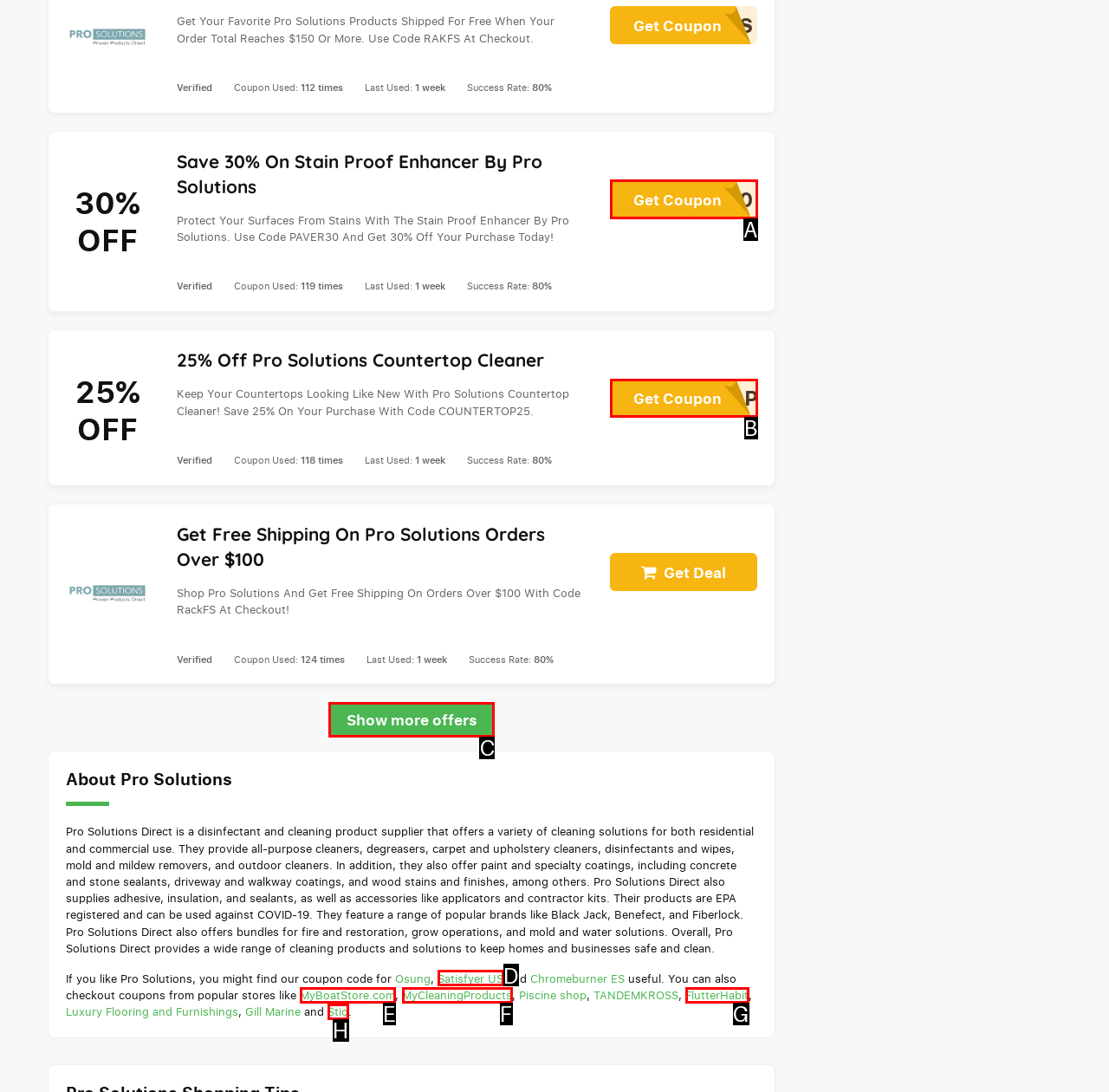Tell me which one HTML element I should click to complete the following task: Get 30% off on Stain Proof Enhancer Answer with the option's letter from the given choices directly.

A